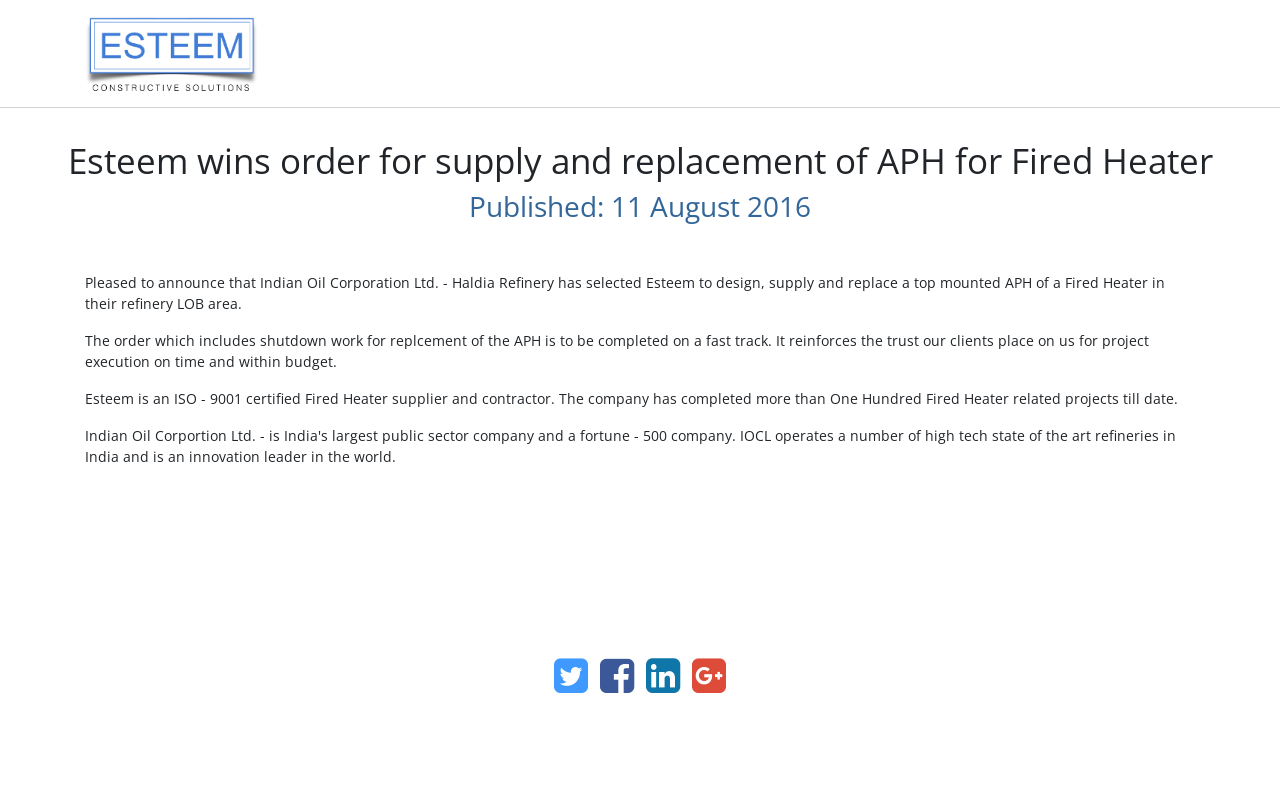Examine the image carefully and respond to the question with a detailed answer: 
What social media platforms are available?

I found these social media platforms by looking at the generic elements at the bottom of the webpage, which are described as 'Twitter', 'Facebook', 'LinkedIn', and 'Google Plus'.